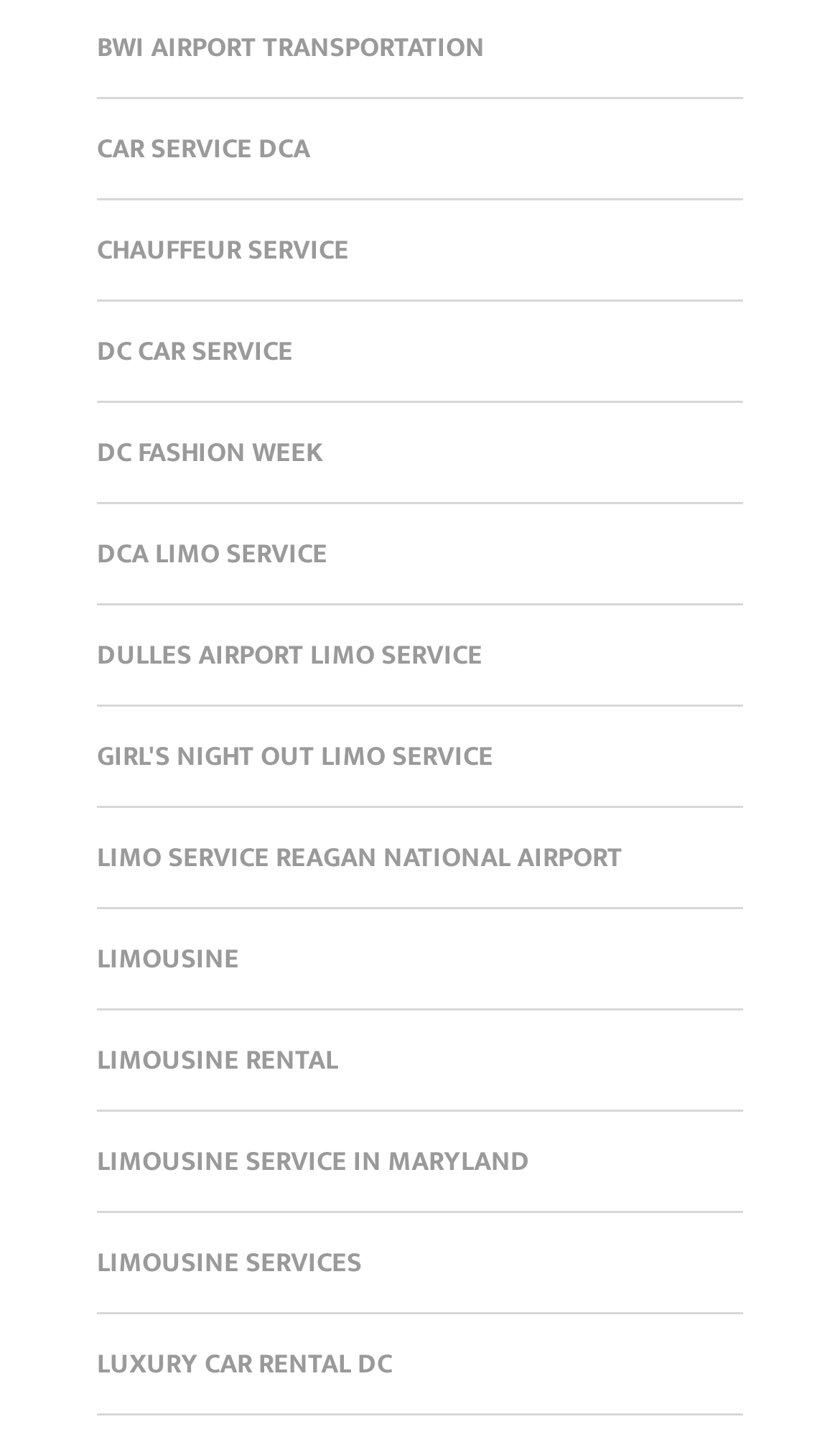Give a one-word or short phrase answer to the question: 
Are there any links related to fashion?

Yes